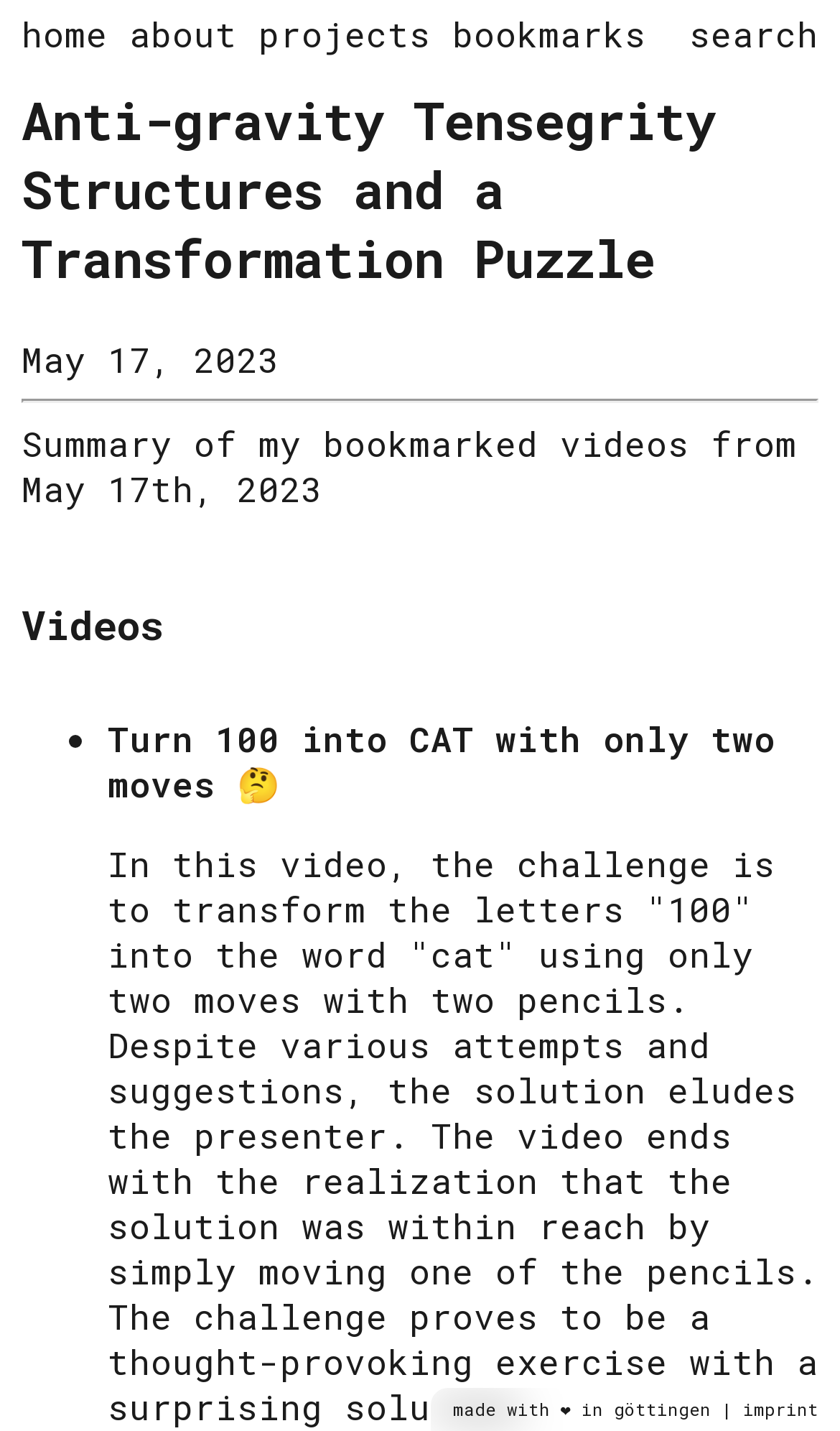Reply to the question below using a single word or brief phrase:
How many moves are required to transform '100' into 'cat'?

two